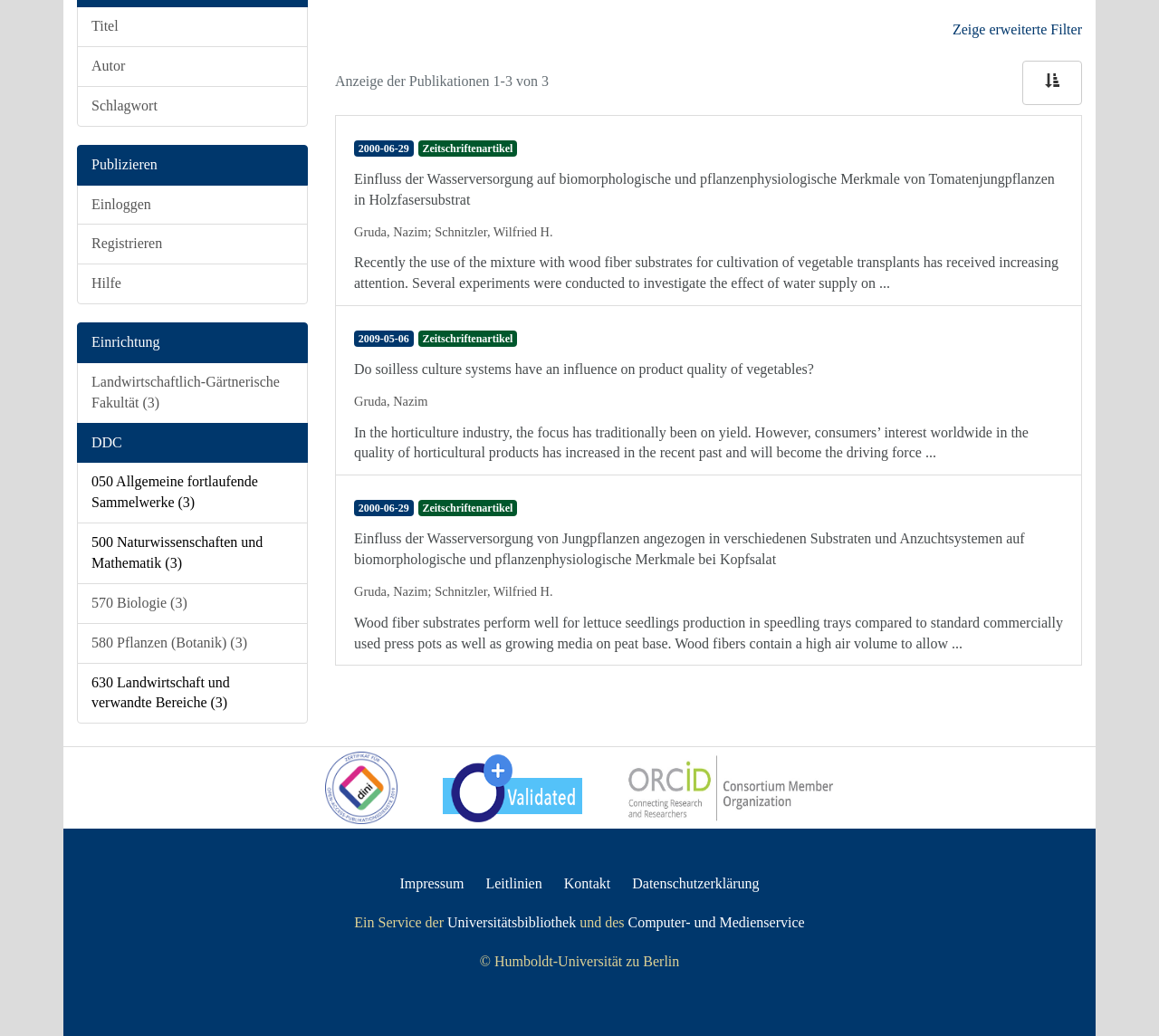Provide the bounding box coordinates, formatted as (top-left x, top-left y, bottom-right x, bottom-right y), with all values being floating point numbers between 0 and 1. Identify the bounding box of the UI element that matches the description: Universitätsbibliothek

[0.386, 0.883, 0.497, 0.898]